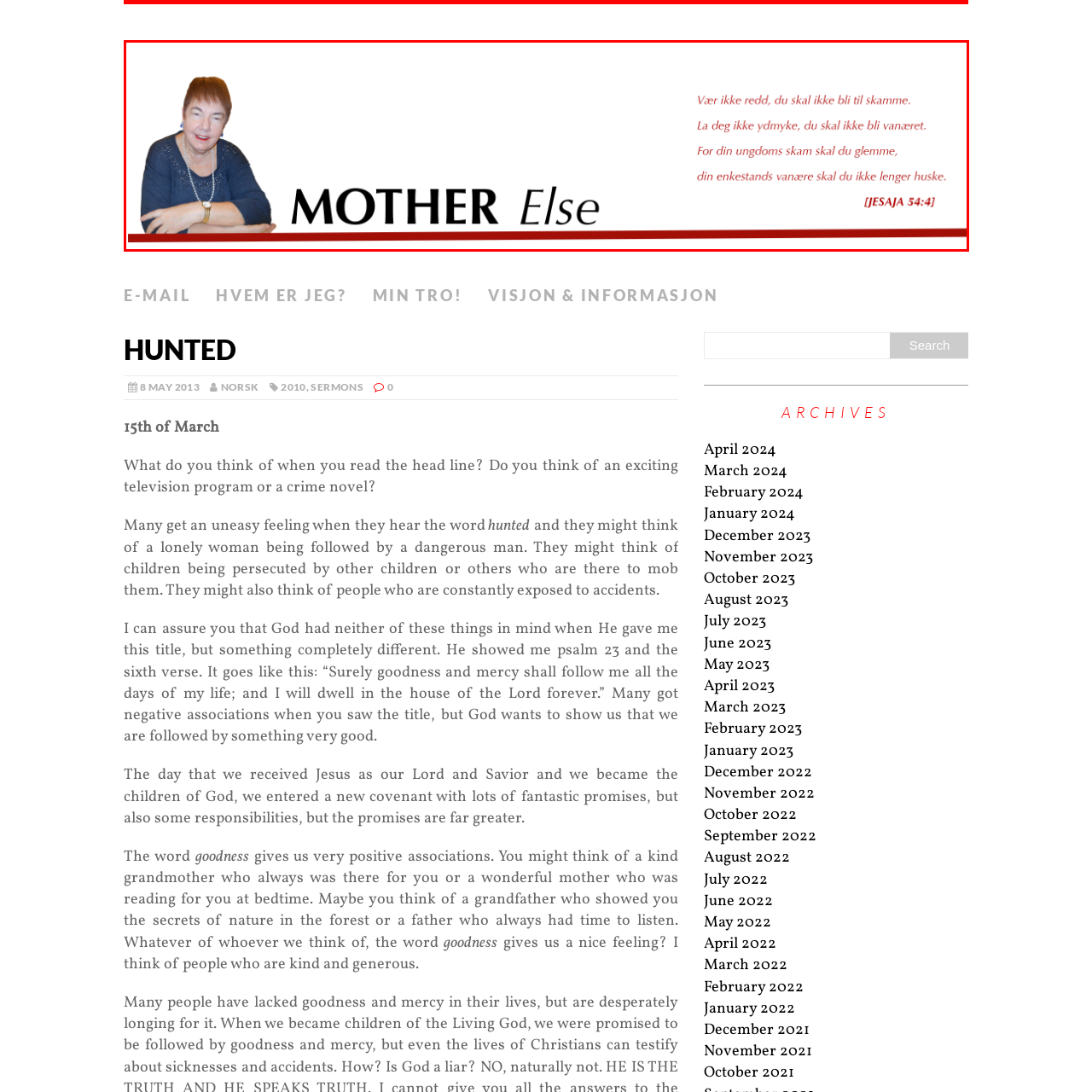What is the overall design style of the image?
Inspect the image enclosed by the red bounding box and provide a detailed and comprehensive answer to the question.

The overall design combines a modern aesthetic with heartfelt sentiments, reflecting themes of comfort and reassurance. The layout emphasizes both the image and the powerful words, making it a visually engaging presentation dedicated to uplifting those who may need encouragement.